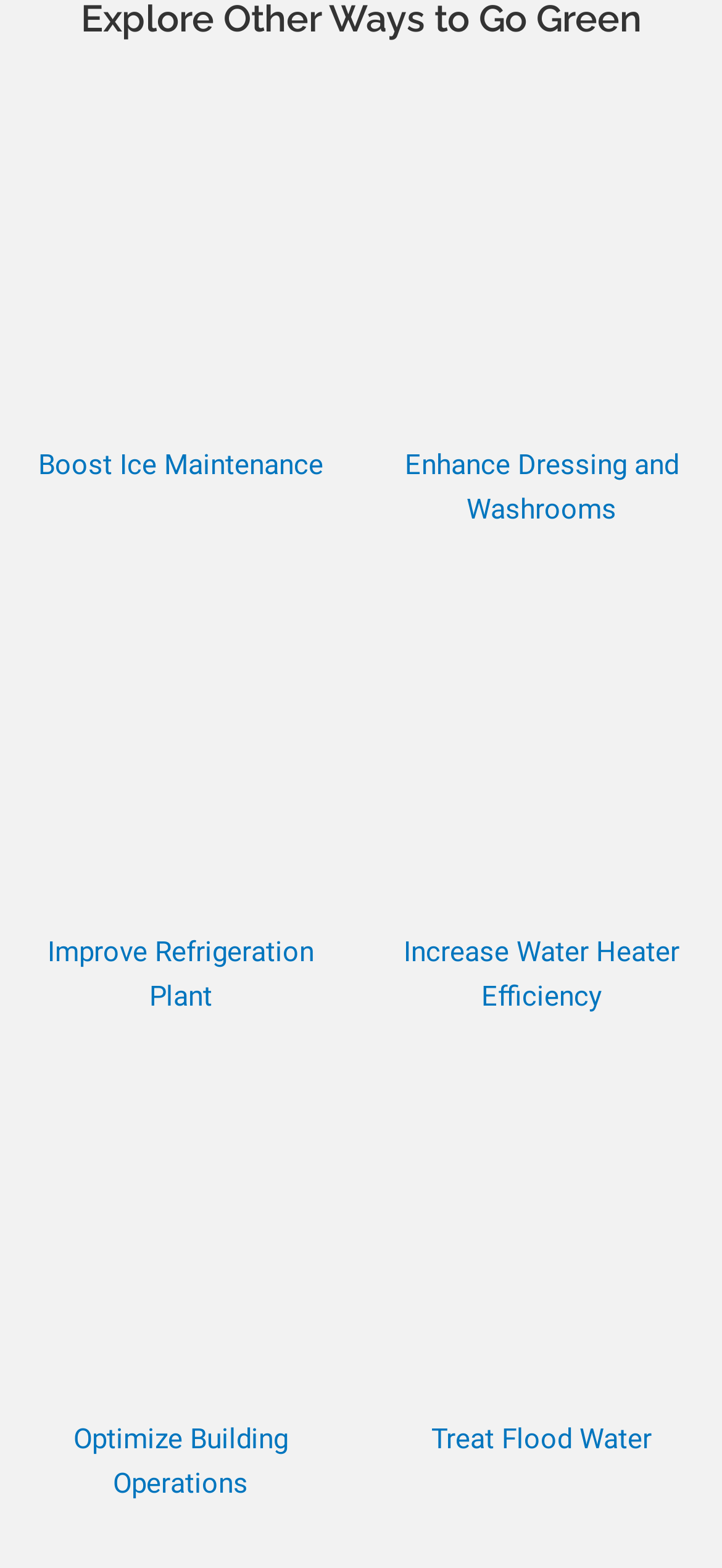What is the topic of the webpage?
Refer to the image and offer an in-depth and detailed answer to the question.

Based on the text of the links, such as 'Boost Ice Maintenance', 'Improve Refrigeration Plant', and 'Optimize Building Operations', I inferred that the topic of the webpage is related to building maintenance.